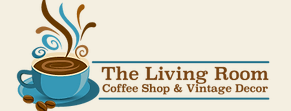What is the unique blend offered by the coffee shop?
Refer to the image and provide a thorough answer to the question.

The caption highlights the tagline 'Coffee Shop & Vintage Decor', which suggests that the coffee shop offers a unique blend of coffee culture and vintage aesthetics, creating a charming and decorative environment for patrons.